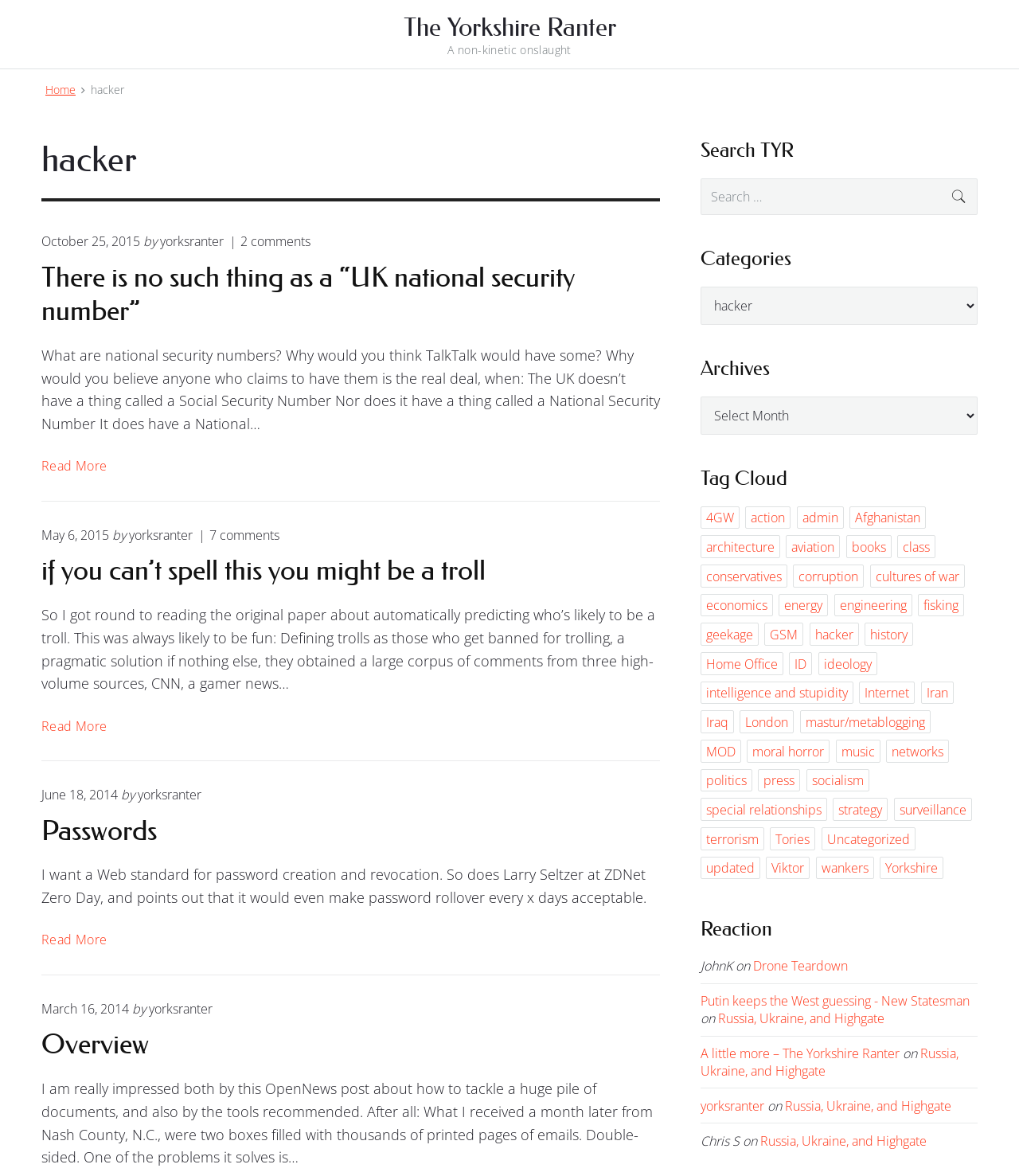Please predict the bounding box coordinates (top-left x, top-left y, bottom-right x, bottom-right y) for the UI element in the screenshot that fits the description: 4GW

[0.687, 0.43, 0.725, 0.45]